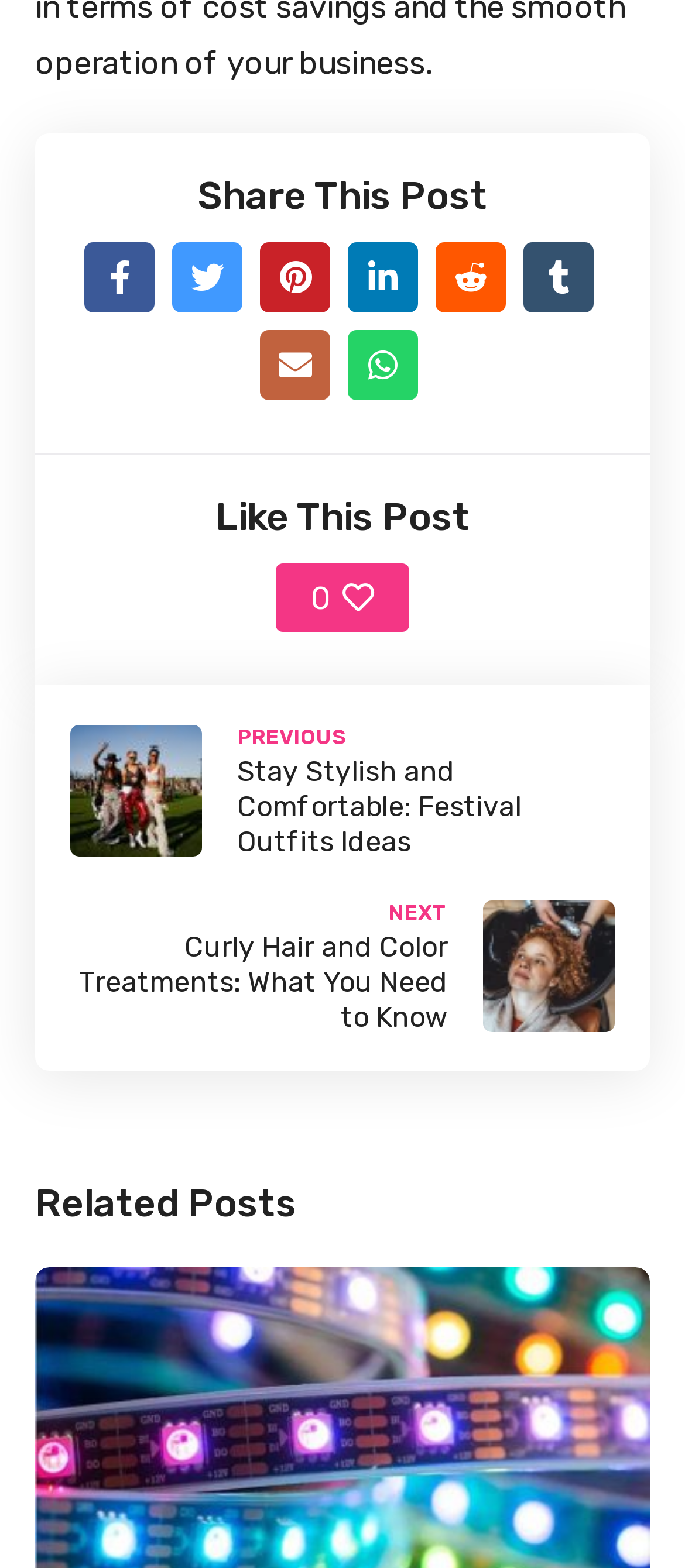Can you find the bounding box coordinates for the UI element given this description: "title="LinkedIn""? Provide the coordinates as four float numbers between 0 and 1: [left, top, right, bottom].

[0.508, 0.155, 0.611, 0.2]